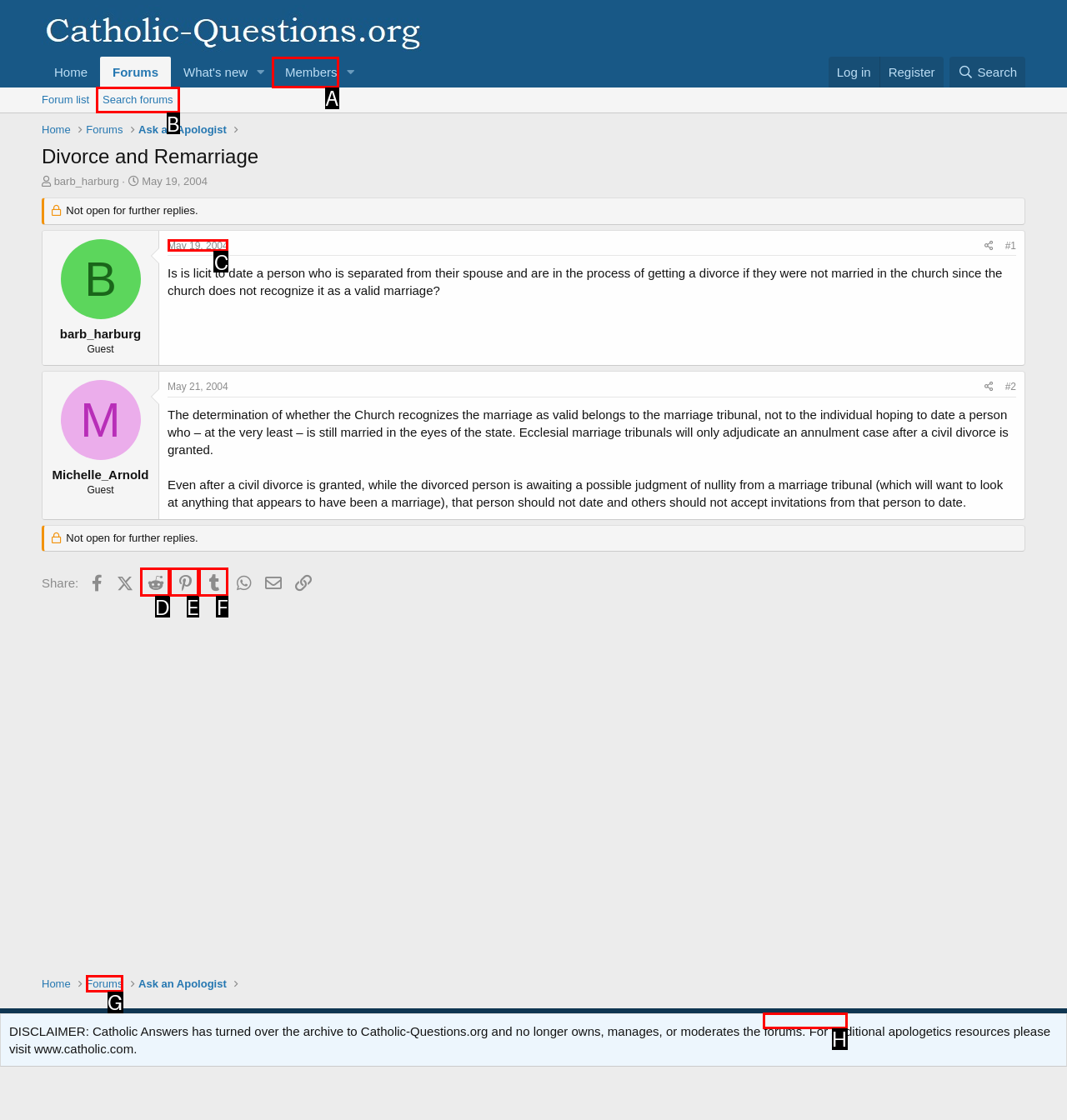Select the correct option from the given choices to perform this task: Search forums. Provide the letter of that option.

B